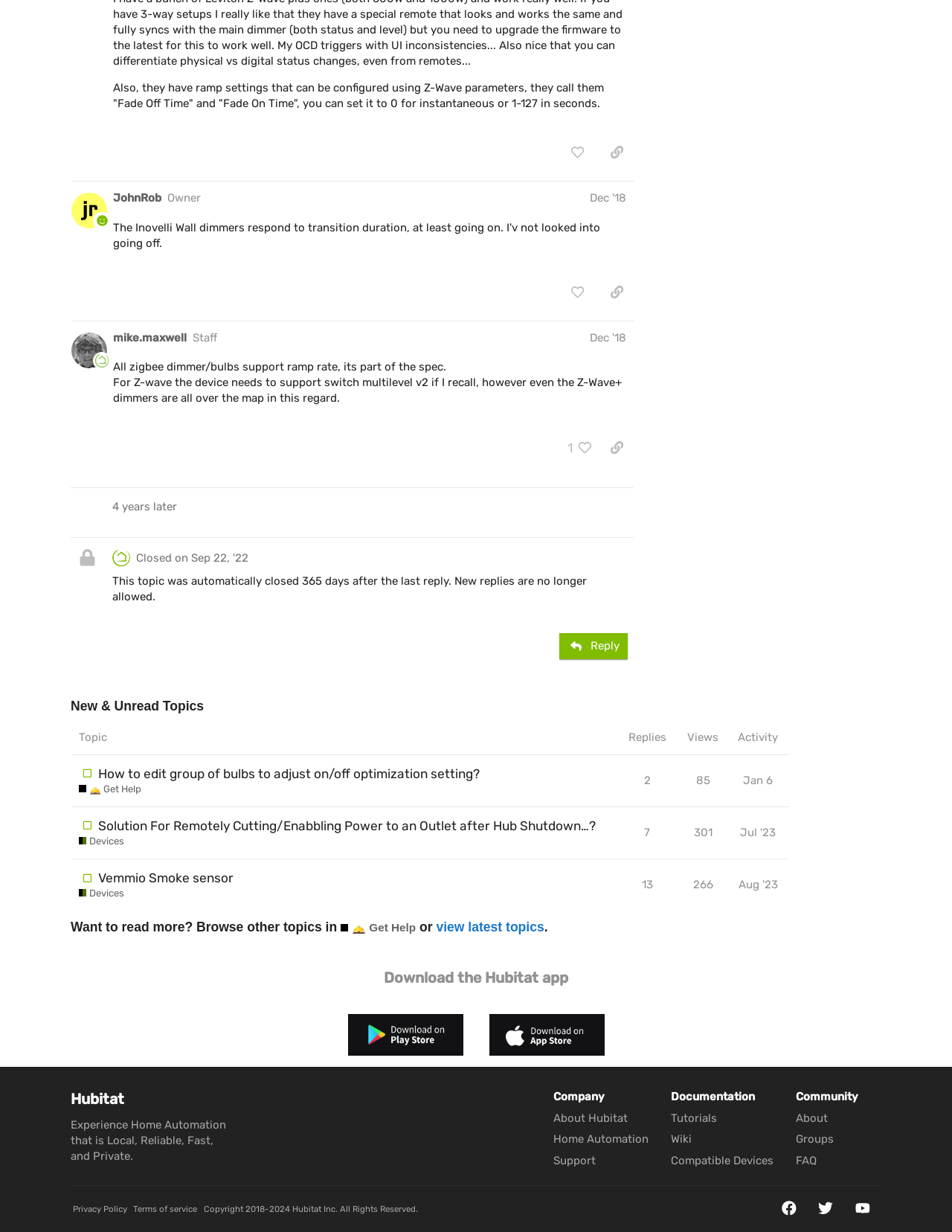Provide the bounding box coordinates of the area you need to click to execute the following instruction: "reply to the topic".

[0.587, 0.514, 0.659, 0.535]